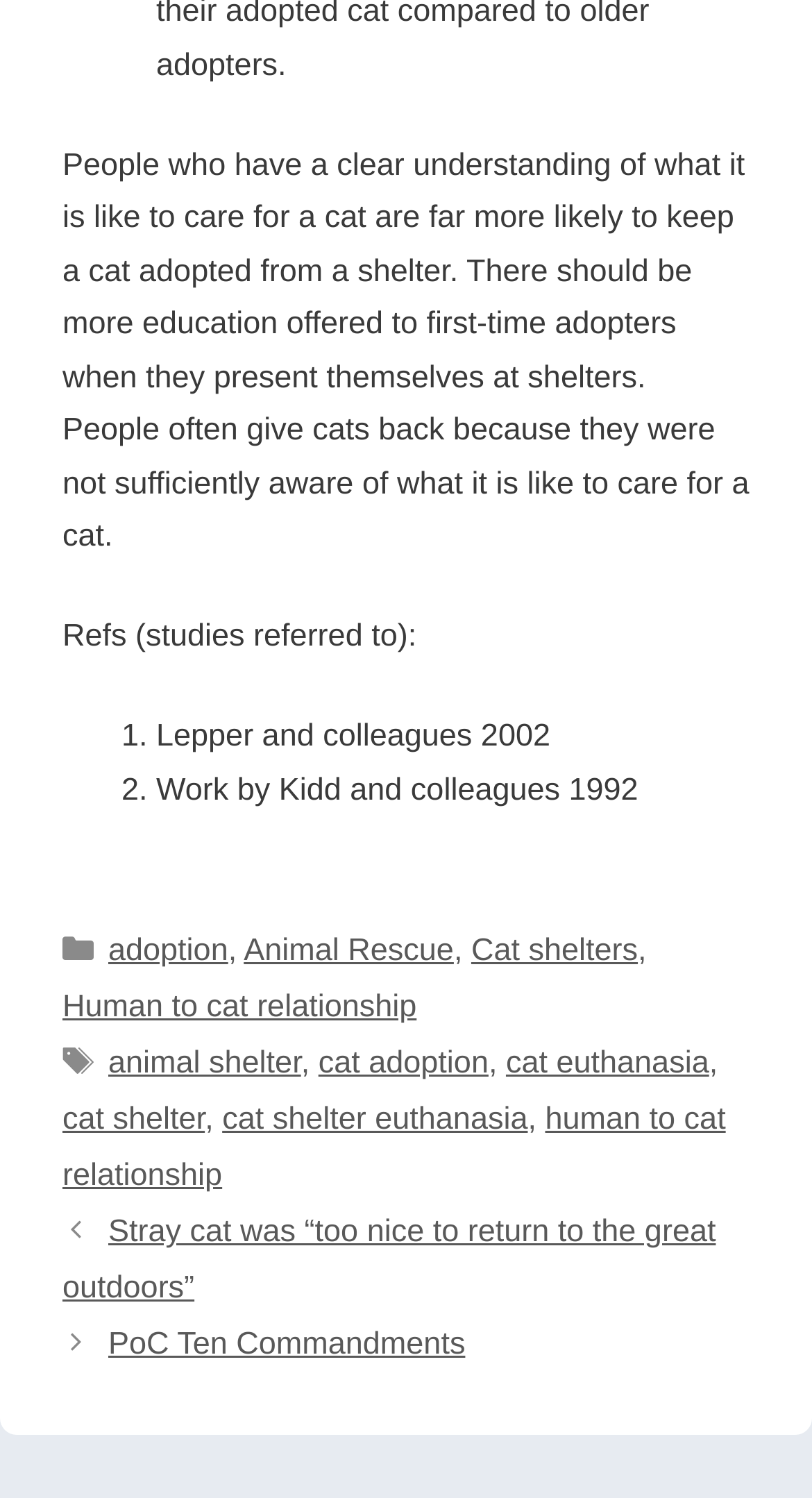Locate the bounding box coordinates of the clickable region to complete the following instruction: "Click the link to learn about cat adoption."

[0.133, 0.623, 0.281, 0.647]